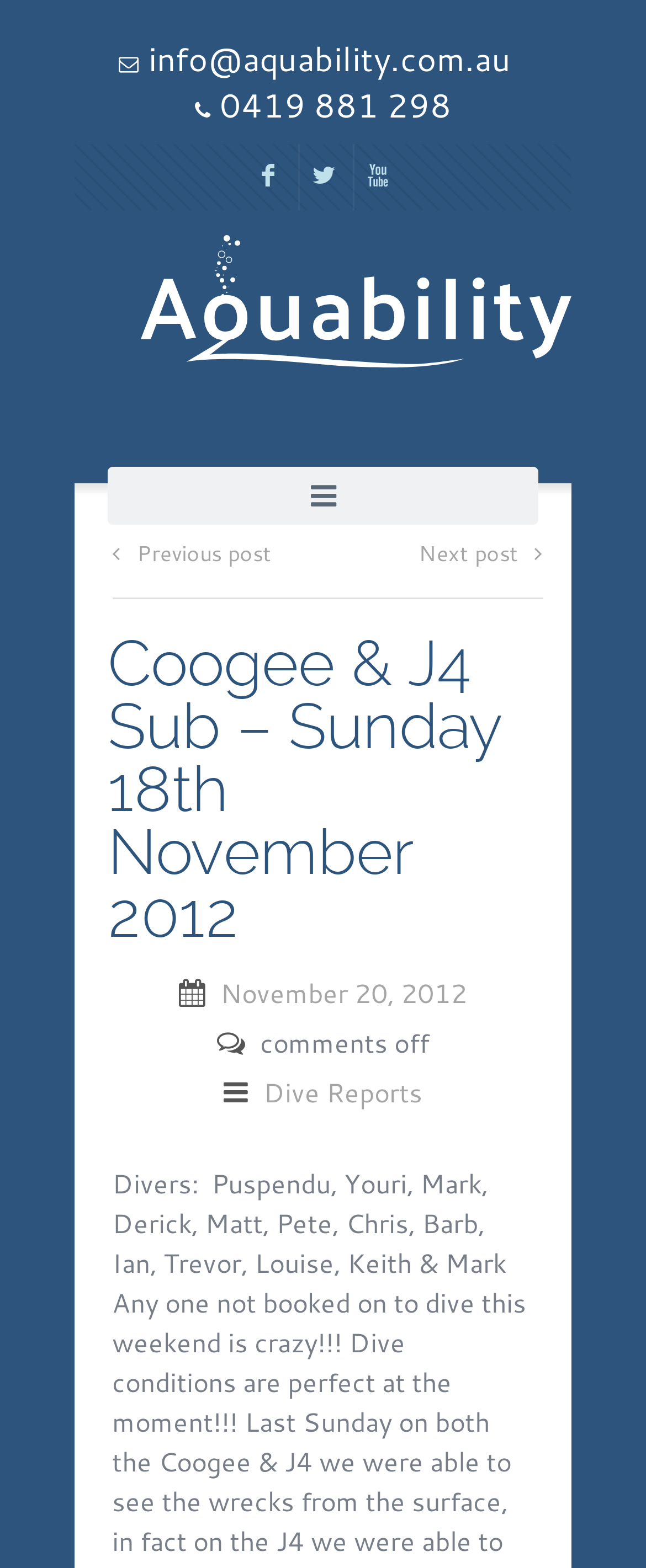How many divers are mentioned on the webpage?
Offer a detailed and exhaustive answer to the question.

I found the list of divers by looking at the static text elements on the webpage and found the one that starts with 'Divers:' and counted the number of names mentioned.